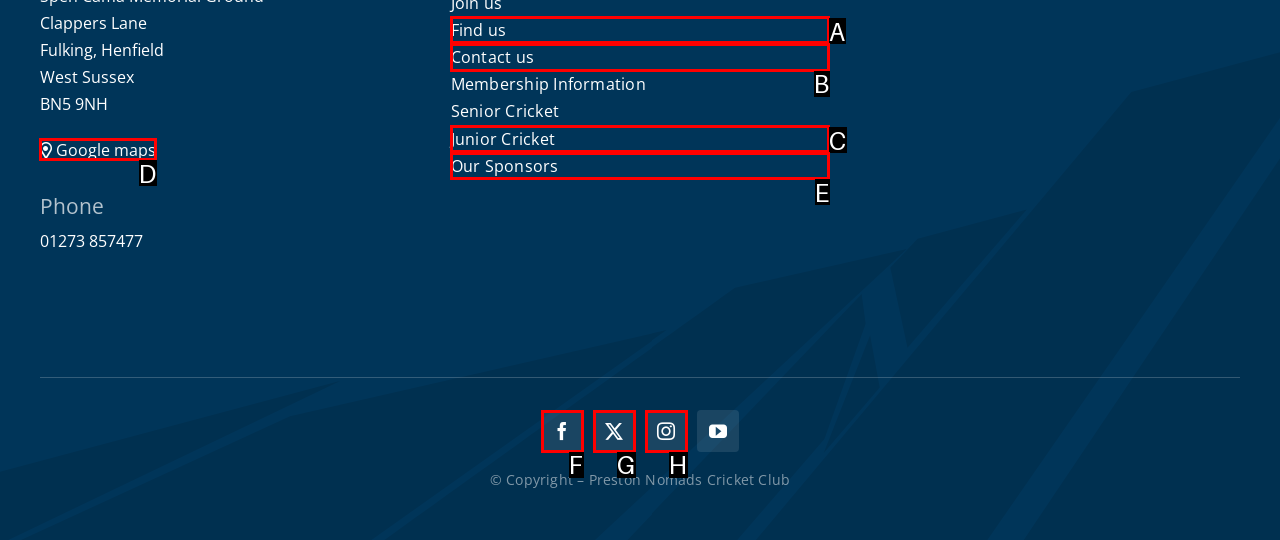Tell me which one HTML element I should click to complete this task: View location on Google maps Answer with the option's letter from the given choices directly.

D